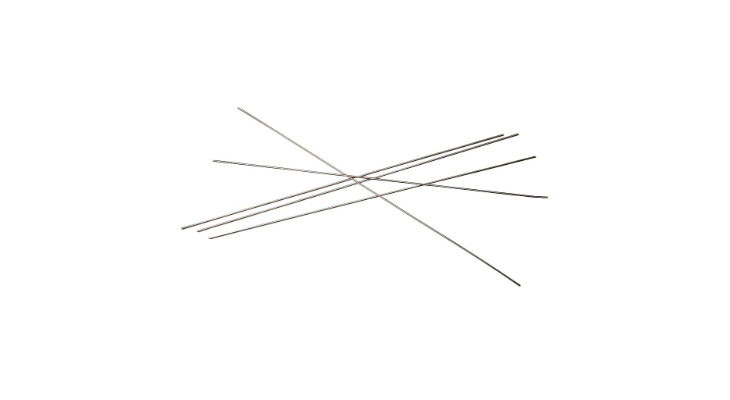What is the solder designed for?
Kindly offer a detailed explanation using the data available in the image.

According to the caption, the Hi-Tech Pre-Solder is specifically designed for use with Talladium's medically pure Tilite alloys, indicating its intended application.